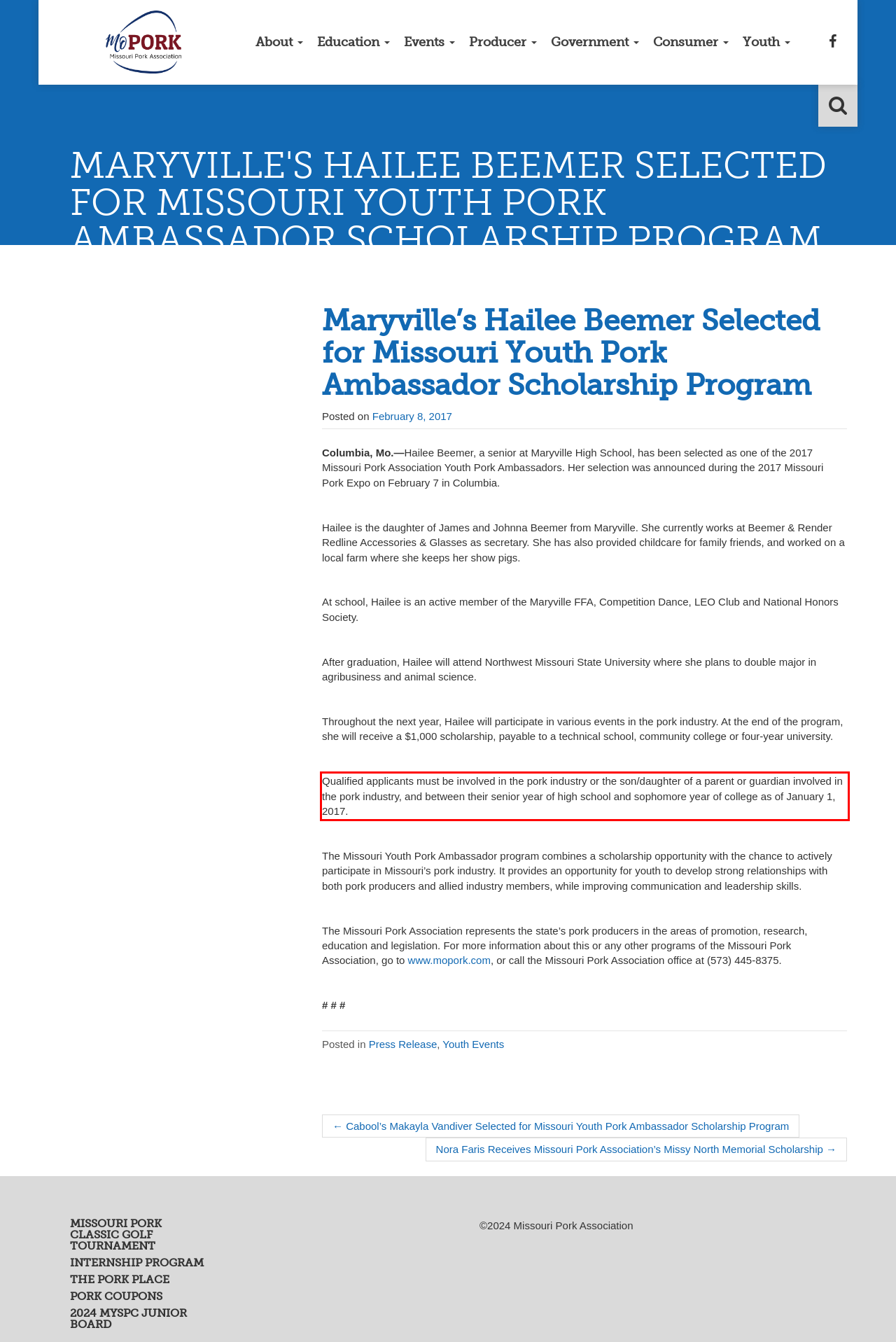You have a screenshot of a webpage with a red bounding box. Use OCR to generate the text contained within this red rectangle.

Qualified applicants must be involved in the pork industry or the son/daughter of a parent or guardian involved in the pork industry, and between their senior year of high school and sophomore year of college as of January 1, 2017.